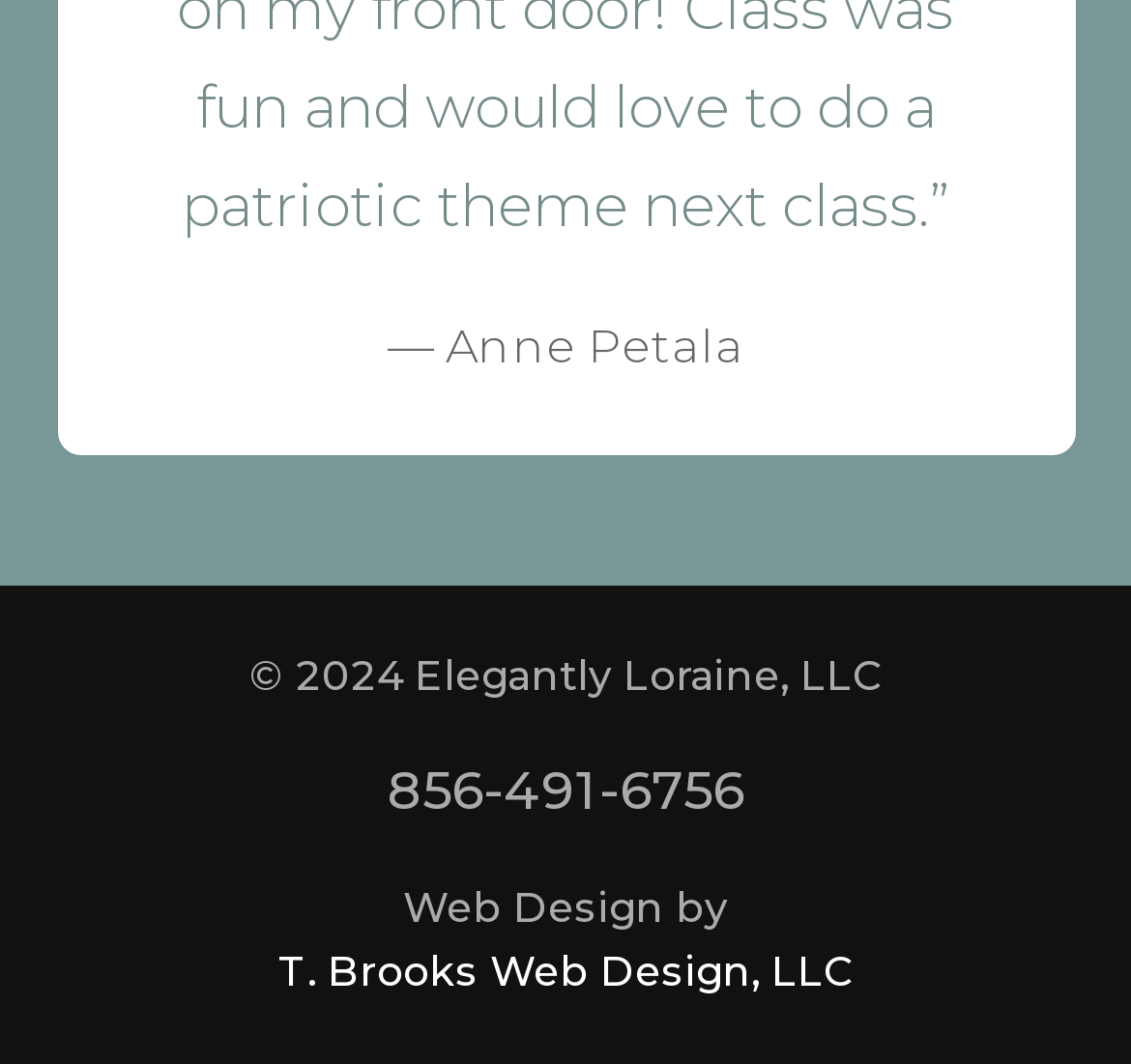Who designed the website?
Examine the screenshot and reply with a single word or phrase.

T. Brooks Web Design, LLC